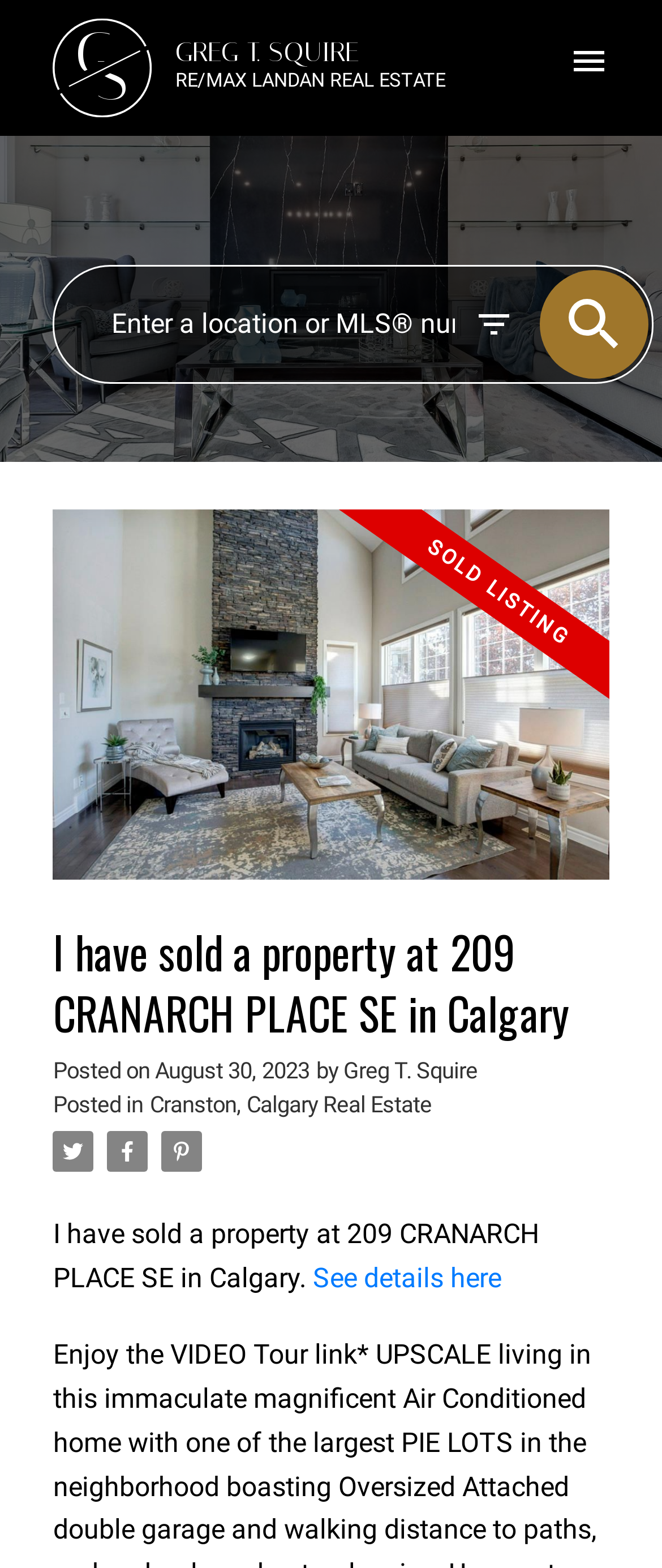Look at the image and answer the question in detail:
What can be entered in the textbox?

The textbox has a label 'Enter a location or MLS number', which suggests that users can enter a location or MLS number in this field. This textbox is located near the top of the webpage and is likely used for searching or filtering purposes.